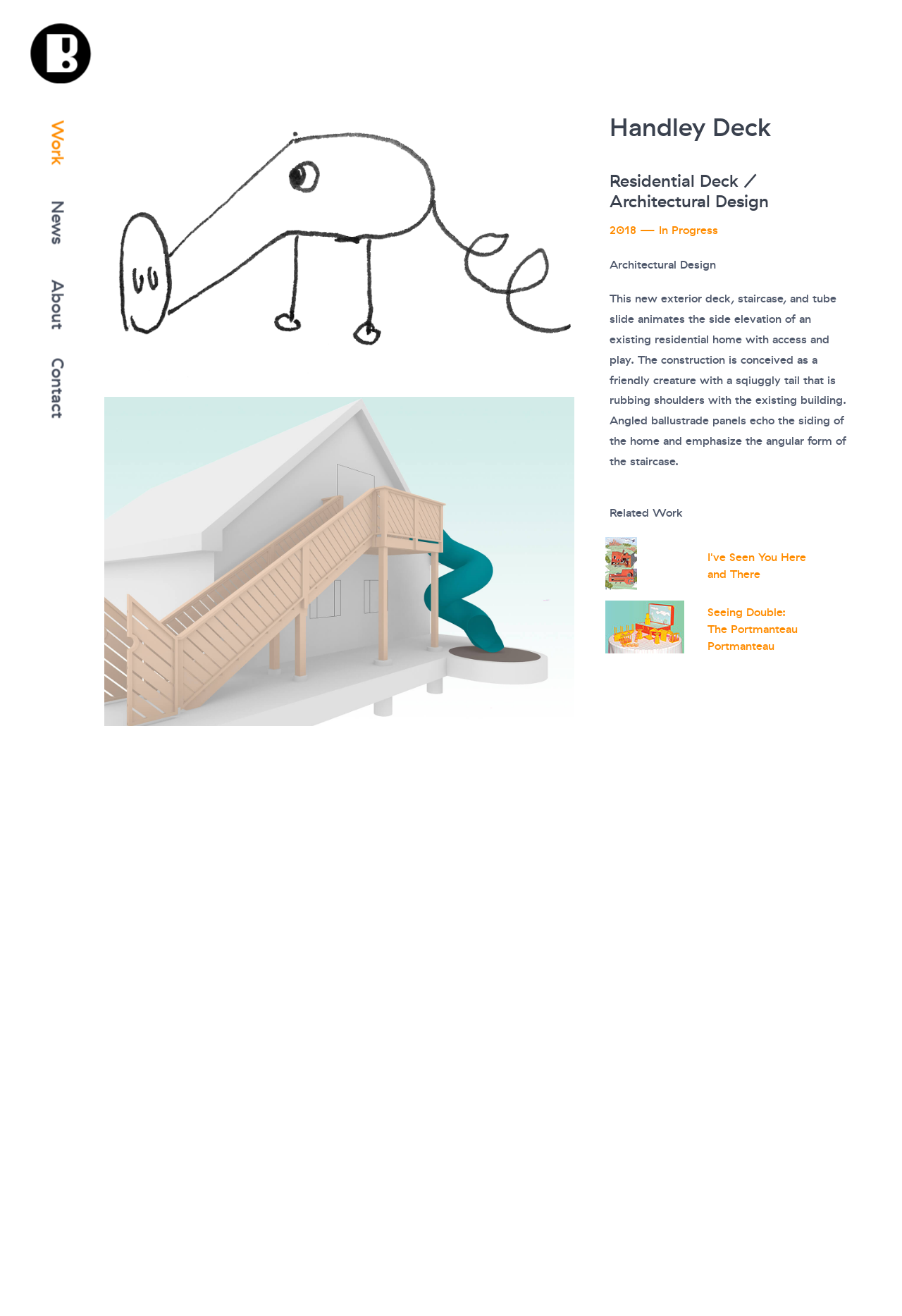What is the type of project featured on the page?
Please ensure your answer is as detailed and informative as possible.

The heading 'Residential Deck / Architectural Design' suggests that the project featured on the page is a residential deck, and the description below it provides more details about the project.